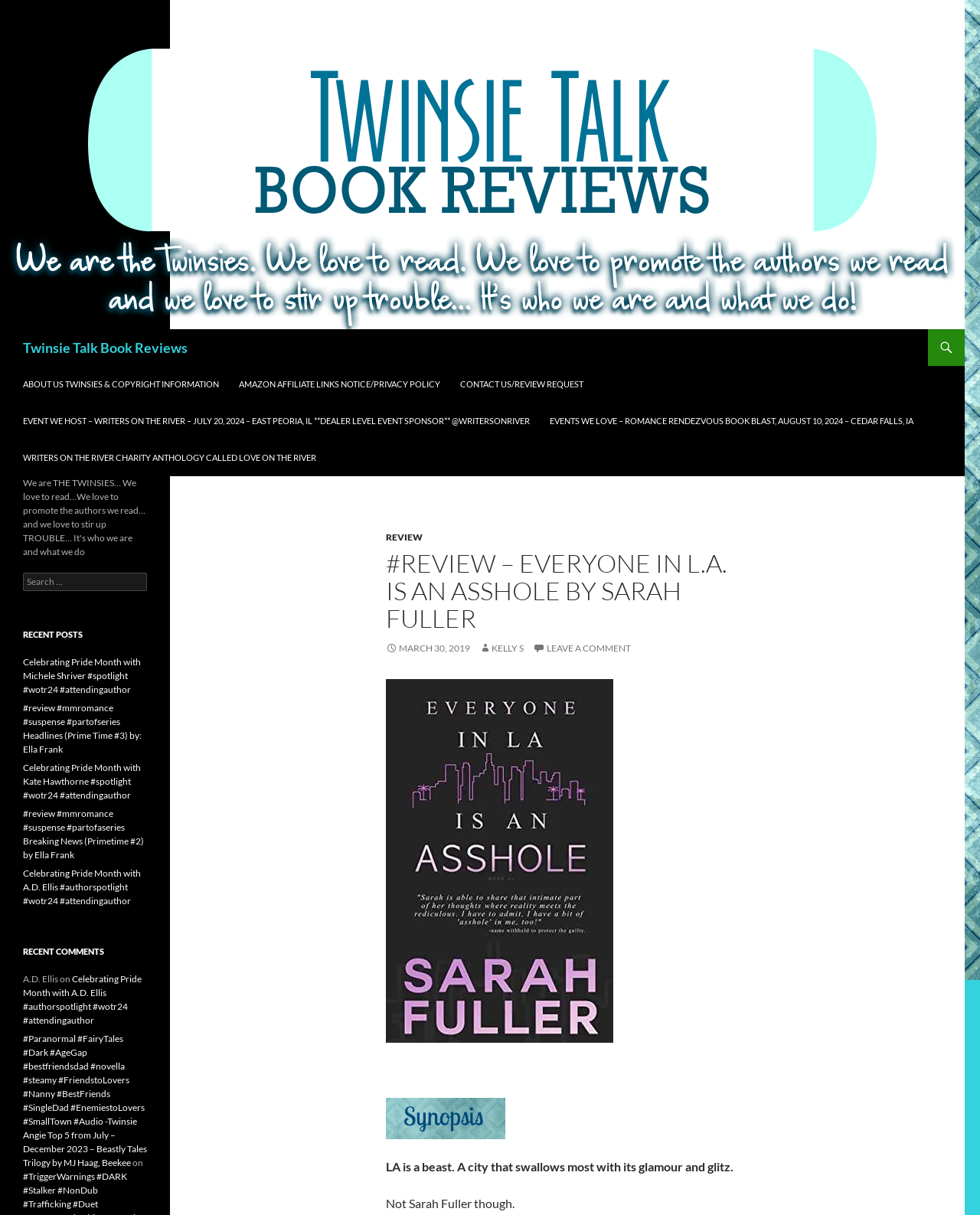Locate the bounding box coordinates of the area to click to fulfill this instruction: "Read the review of 'Everyone In L.A. Is An Asshole' by Sarah Fuller". The bounding box should be presented as four float numbers between 0 and 1, in the order [left, top, right, bottom].

[0.394, 0.452, 0.764, 0.52]